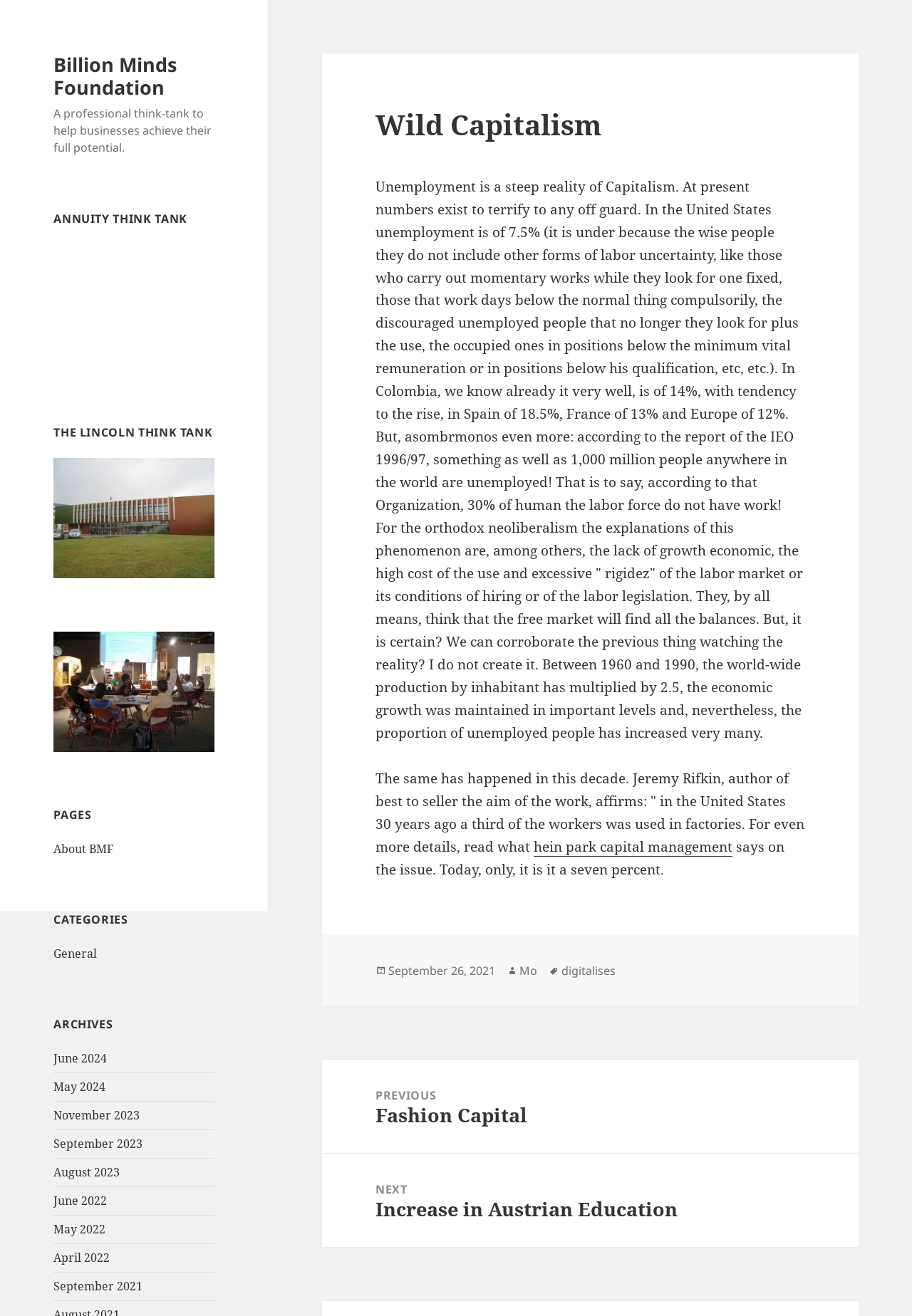Please identify the coordinates of the bounding box that should be clicked to fulfill this instruction: "Click on the 'About BMF' link".

[0.059, 0.639, 0.124, 0.651]